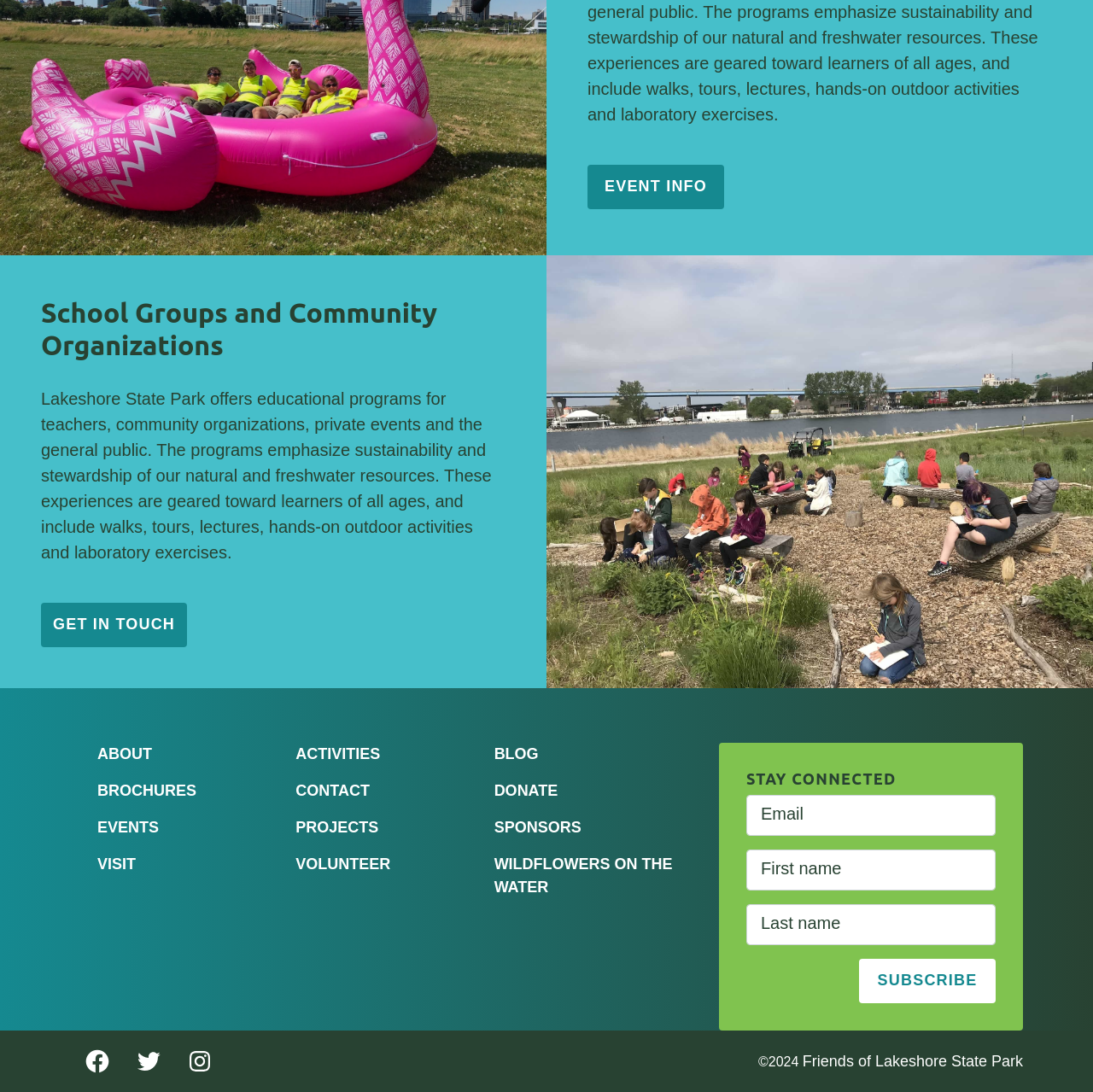Pinpoint the bounding box coordinates of the area that should be clicked to complete the following instruction: "Click on EVENT INFO". The coordinates must be given as four float numbers between 0 and 1, i.e., [left, top, right, bottom].

[0.538, 0.151, 0.662, 0.192]